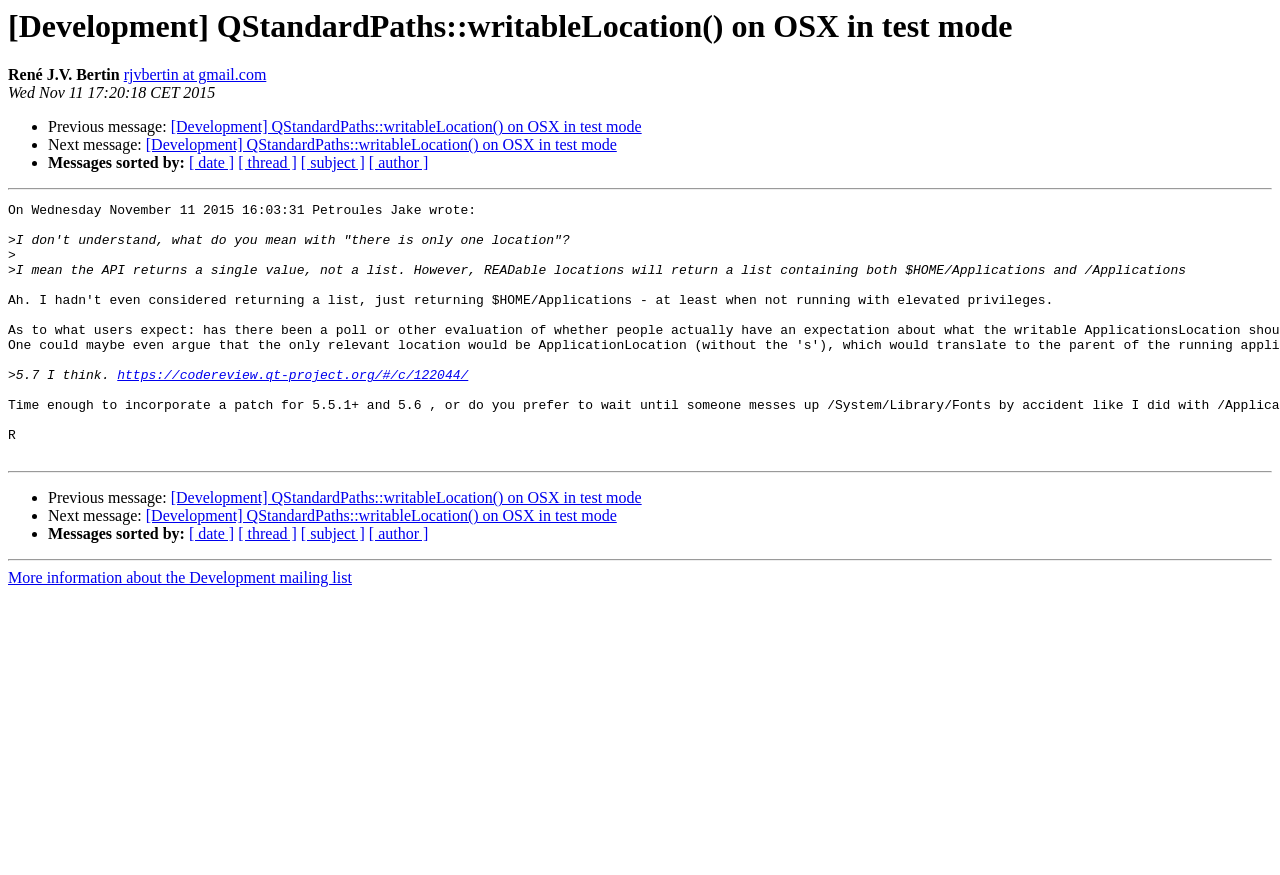What is the subject of the message?
From the image, respond using a single word or phrase.

[Development] QStandardPaths::writableLocation() on OSX in test mode